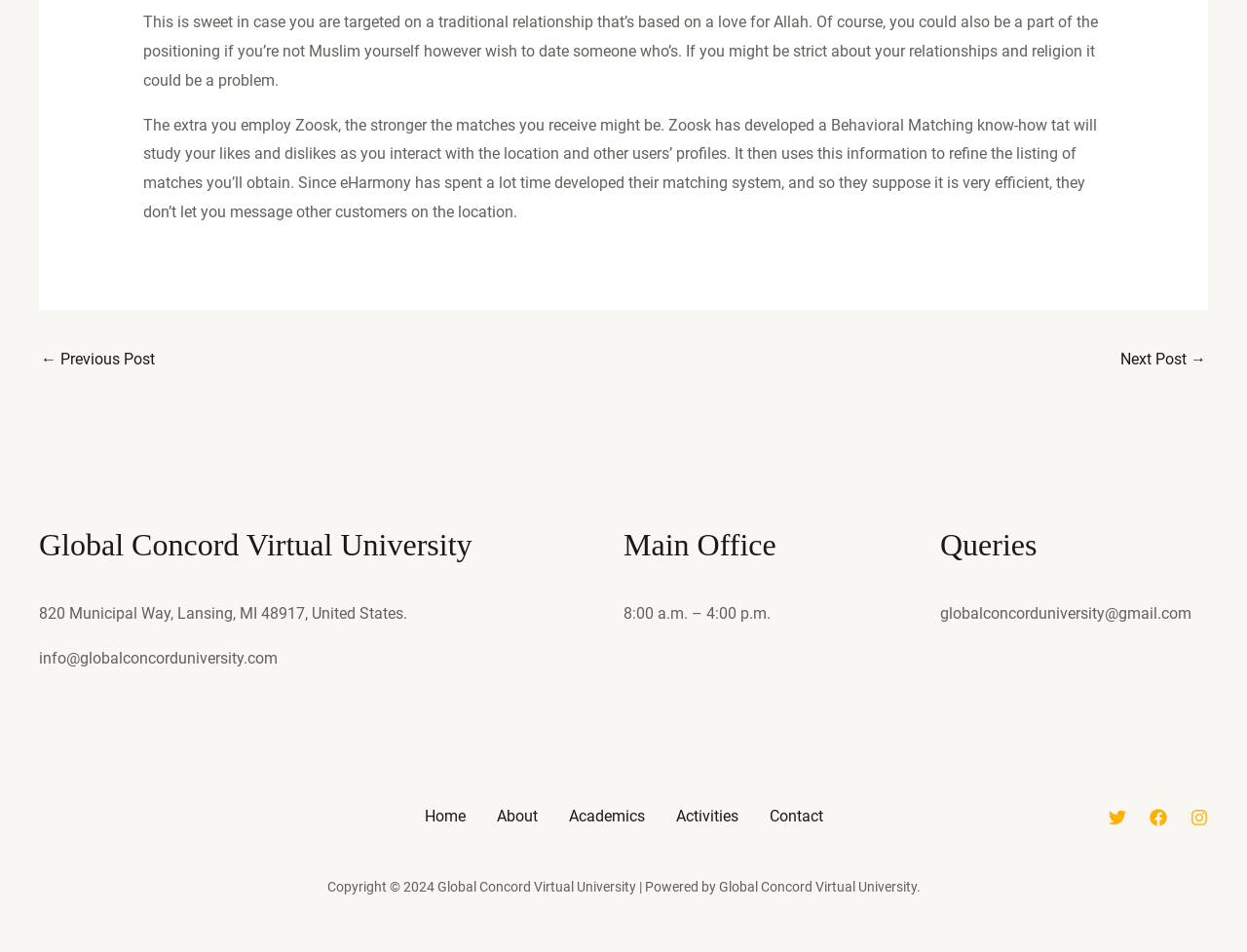Locate the bounding box coordinates of the element that should be clicked to execute the following instruction: "Click the 'Twitter' link".

[0.889, 0.85, 0.903, 0.868]